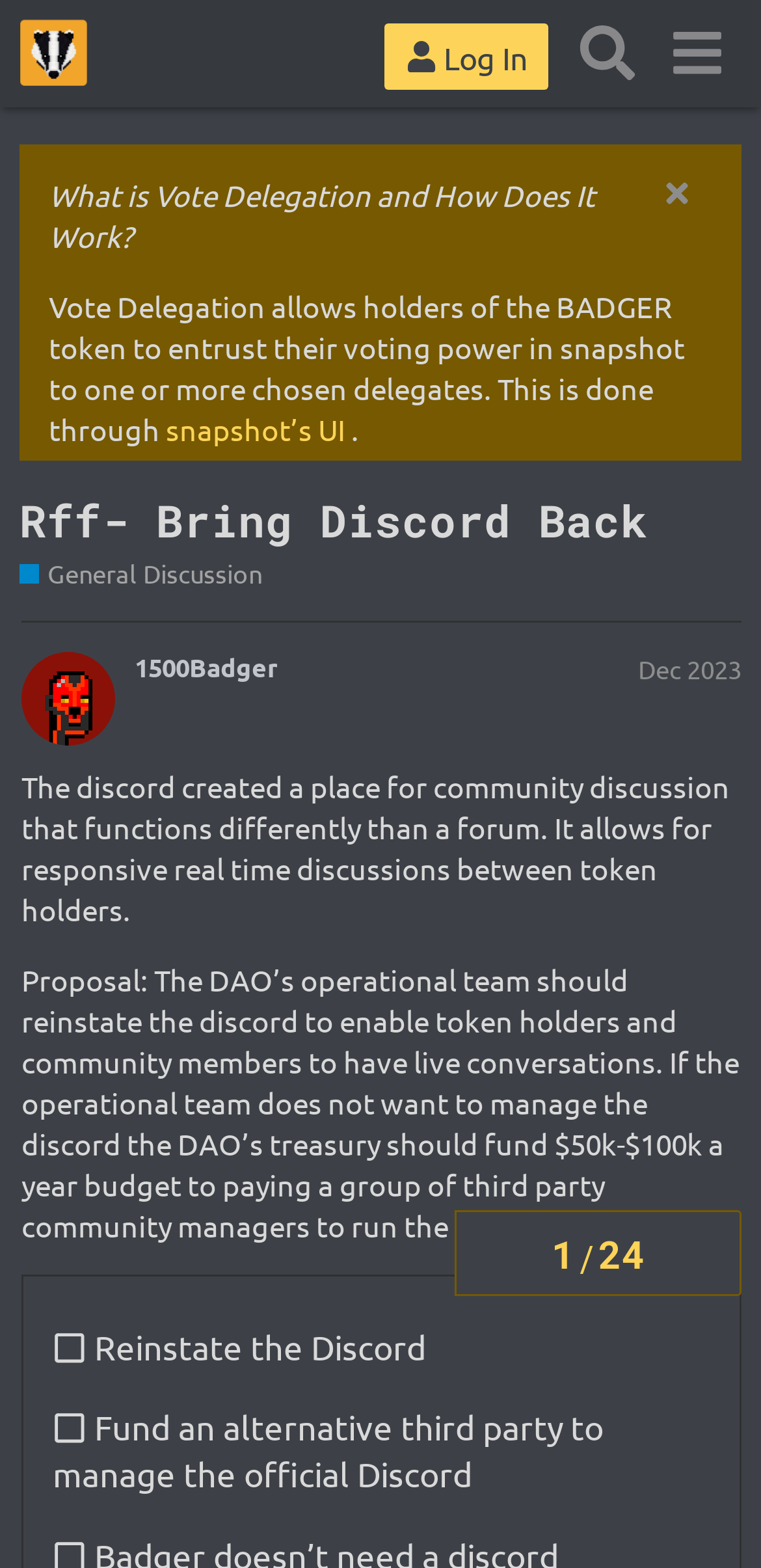Answer briefly with one word or phrase:
What is the alternative to reinstating the Discord?

Fund a third-party manager